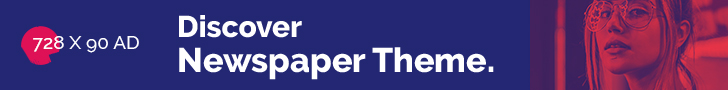Identify and describe all the elements present in the image.

An engaging advertisement banner promoting the "Discover Newspaper Theme," designed in a vivid color scheme of dark blue and striking red. The dimensions of the ad are 728 x 90 pixels, making it a prominent display for online viewers. The text emphasizes discovery and exploration, inviting users to delve into the features of this newspaper-style theme. Alongside the text, a stylish image of a woman with glasses adds a modern and inviting touch, appealing to a contemporary audience interested in innovative web design solutions. This advertisement captivates attention, encouraging users to learn more about enhancing their website's aesthetic and functional appeal.